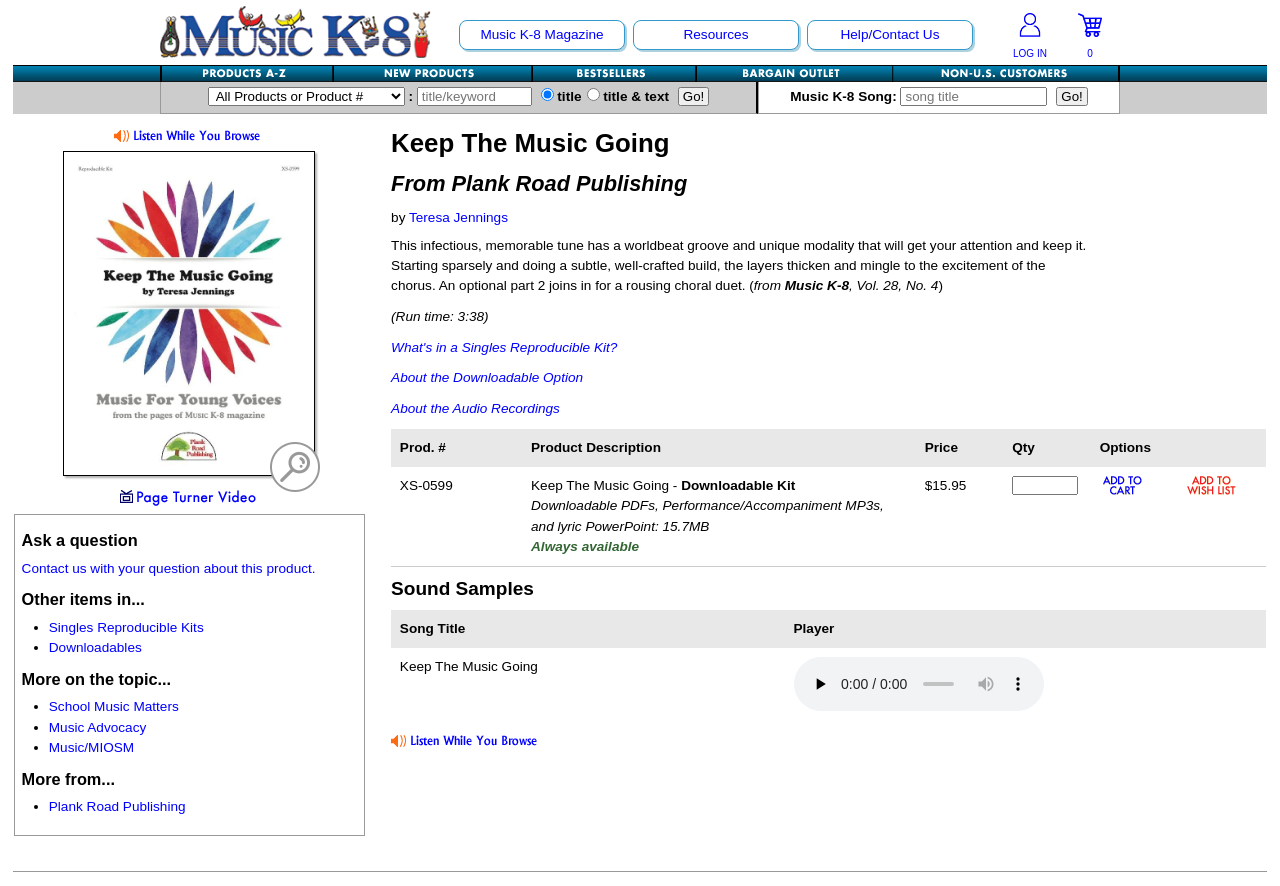Please locate the clickable area by providing the bounding box coordinates to follow this instruction: "Search for a song title".

[0.704, 0.098, 0.818, 0.12]